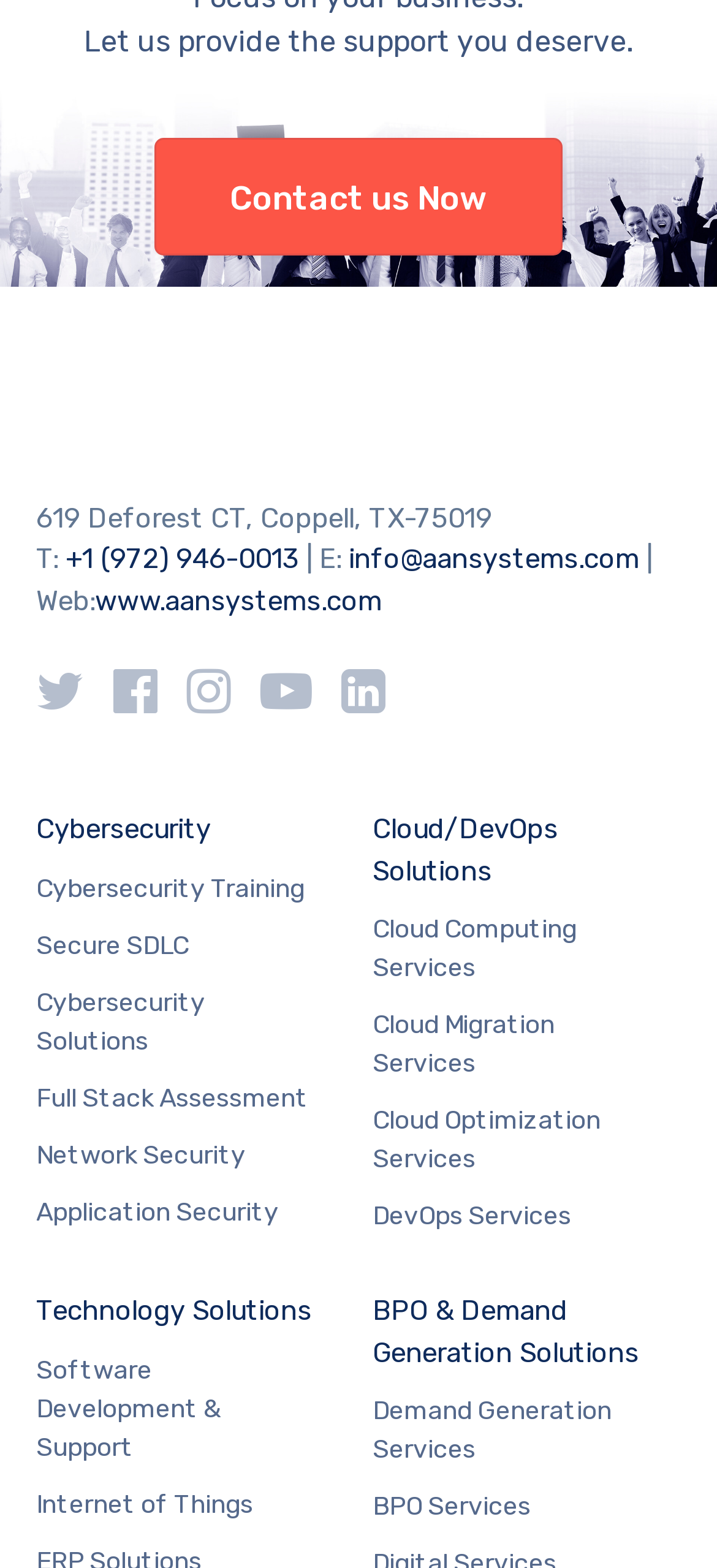Locate the bounding box of the user interface element based on this description: "+1 (972) 946-0013".

[0.091, 0.346, 0.417, 0.367]